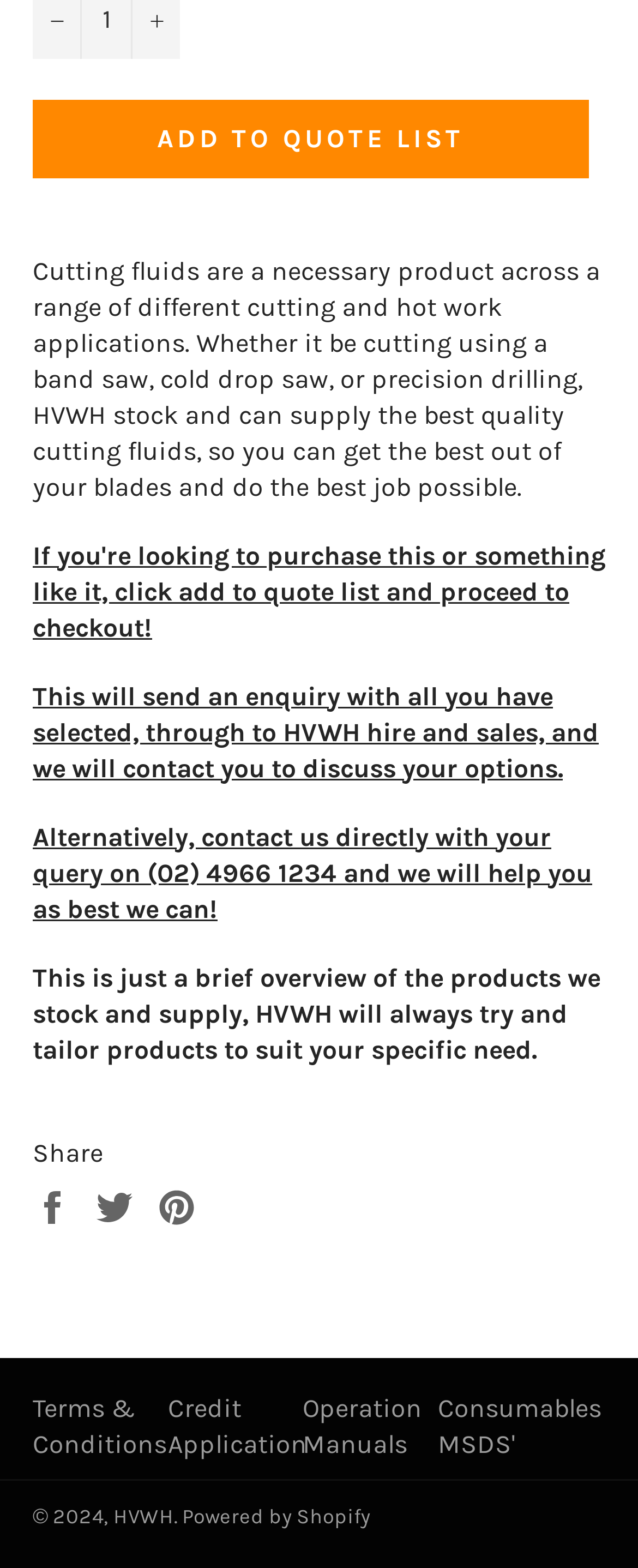Please identify the bounding box coordinates of the element I need to click to follow this instruction: "Click the 'HVWH' link".

[0.178, 0.959, 0.273, 0.974]